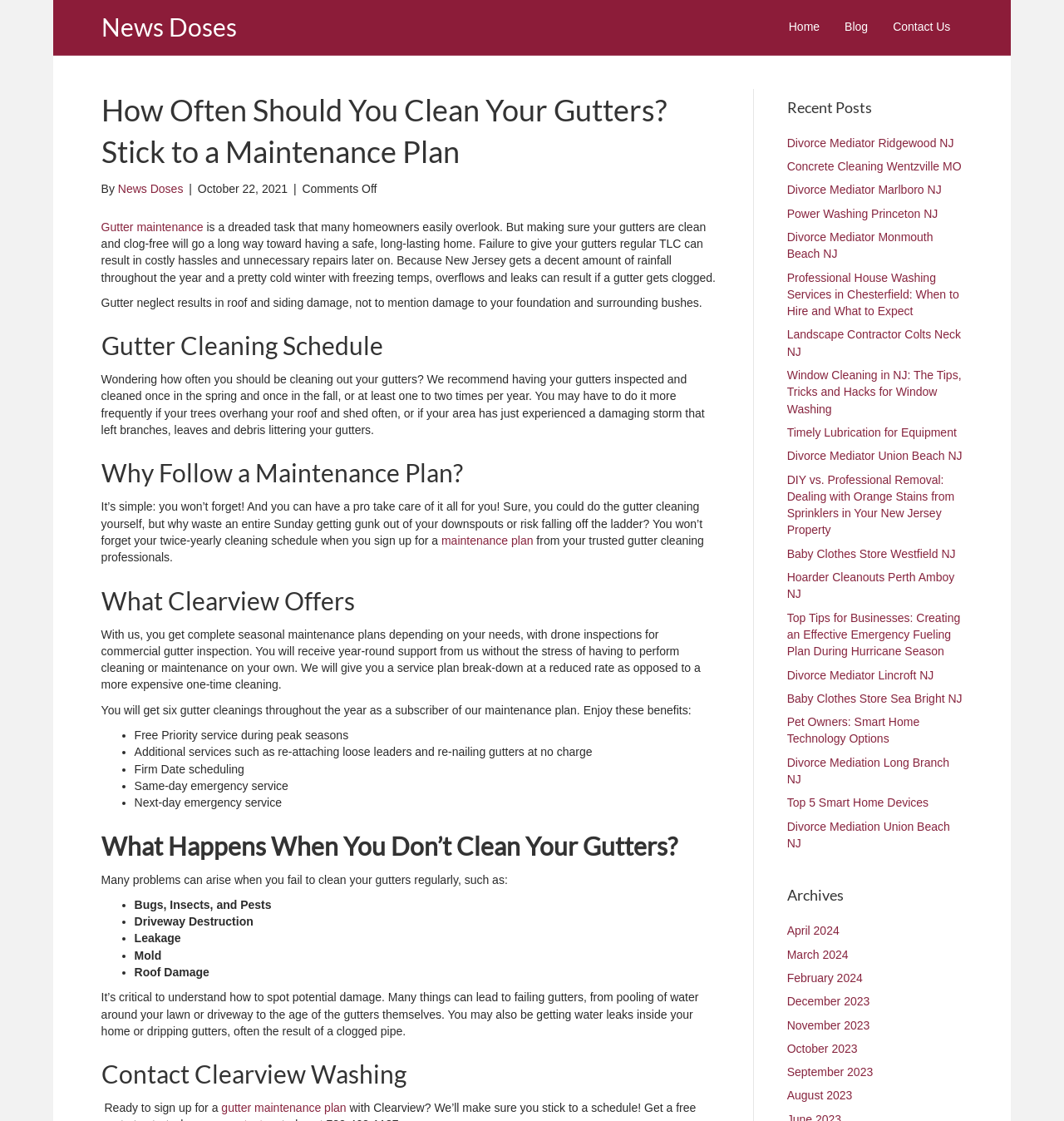For the element described, predict the bounding box coordinates as (top-left x, top-left y, bottom-right x, bottom-right y). All values should be between 0 and 1. Element description: March 2024

[0.74, 0.845, 0.797, 0.857]